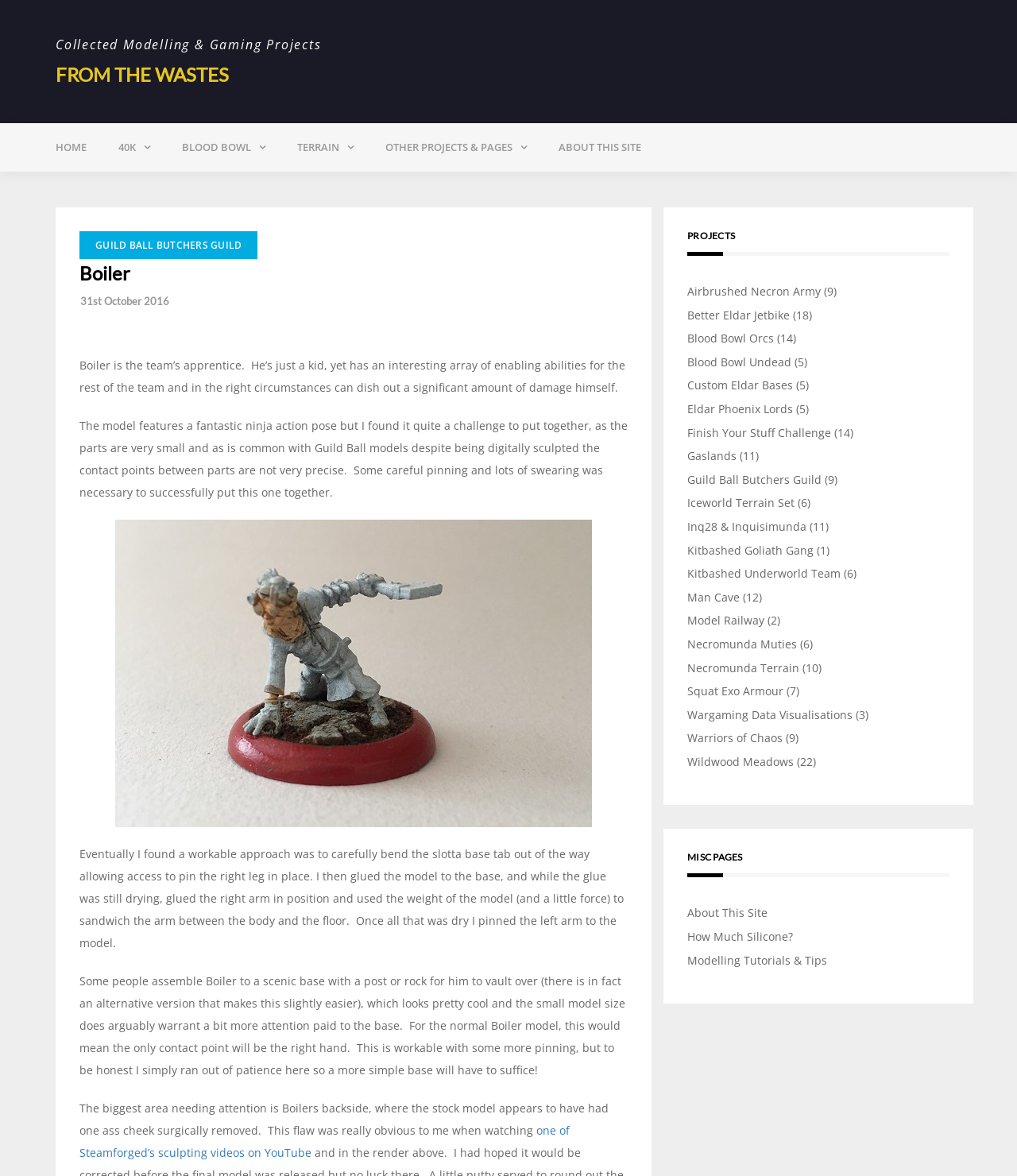Indicate the bounding box coordinates of the element that needs to be clicked to satisfy the following instruction: "Read the 'Collected Modelling & Gaming Projects' text". The coordinates should be four float numbers between 0 and 1, i.e., [left, top, right, bottom].

[0.055, 0.03, 0.316, 0.045]